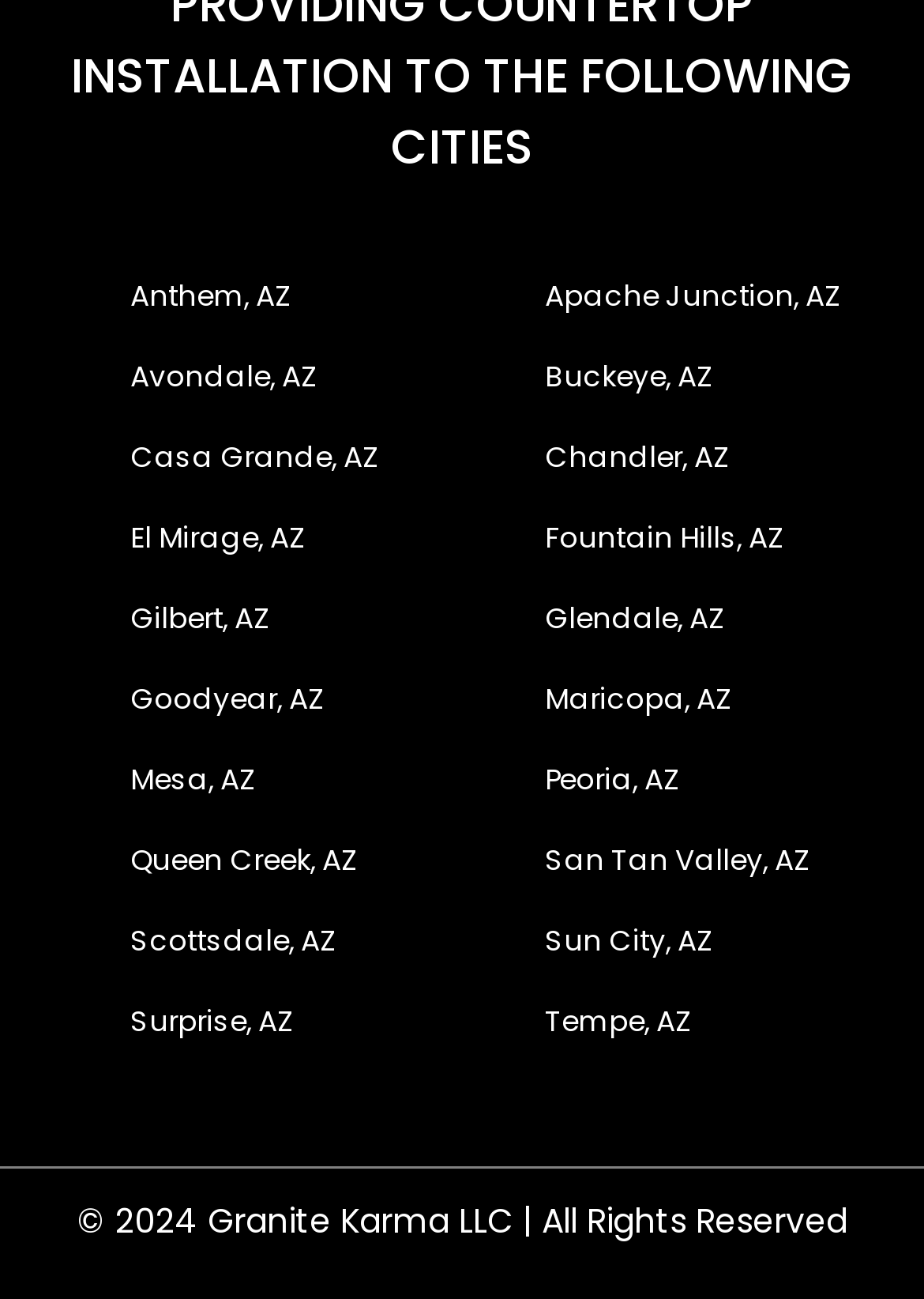How many cities are listed on this webpage?
Please give a detailed and thorough answer to the question, covering all relevant points.

I counted the number of links on the webpage, each representing a city in Arizona, and found 20 cities listed.